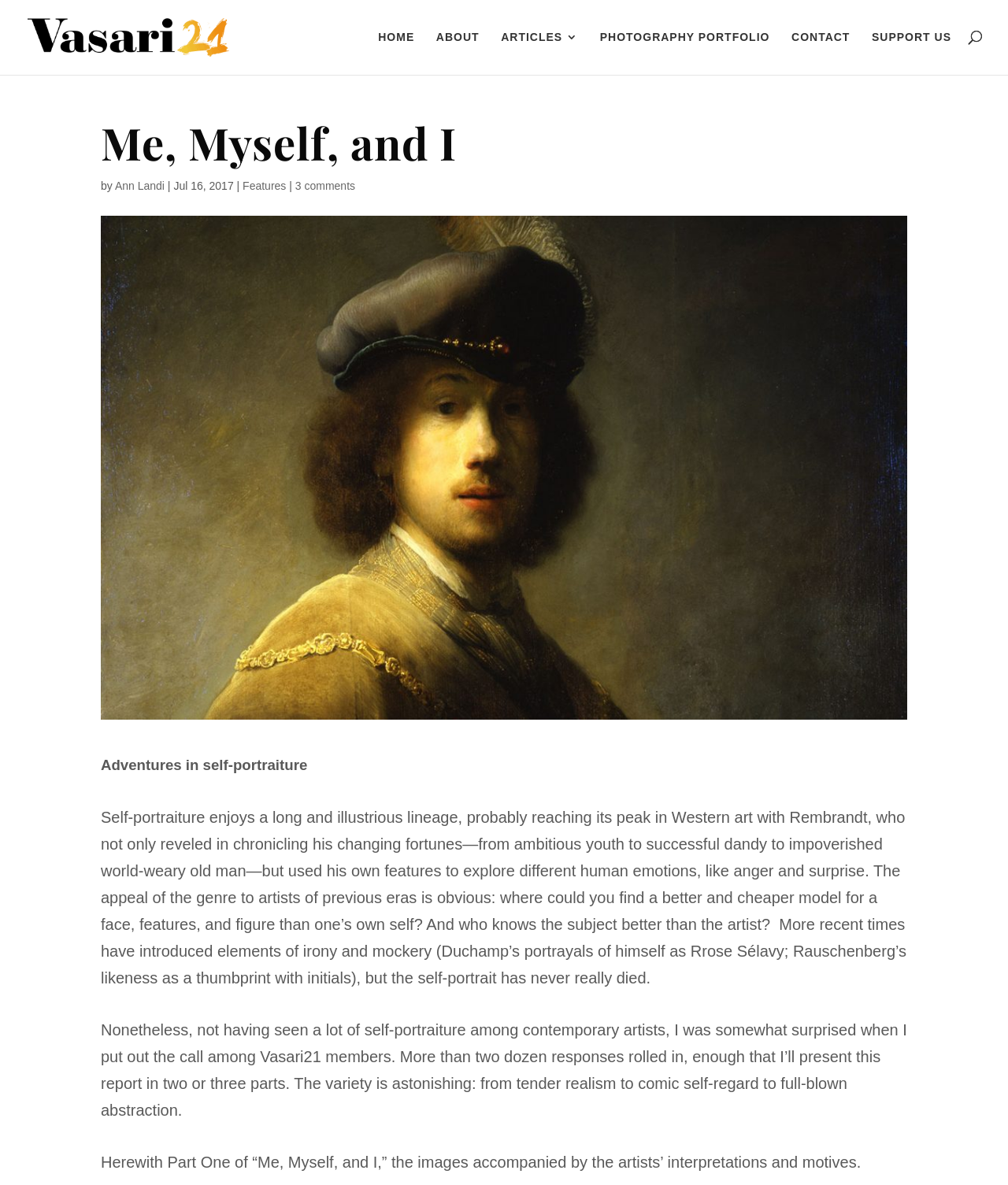Who is the author of the article?
Answer the question in as much detail as possible.

The author of the article can be found in the byline, which says 'by Ann Landi'. This indicates that Ann Landi is the author of the article.